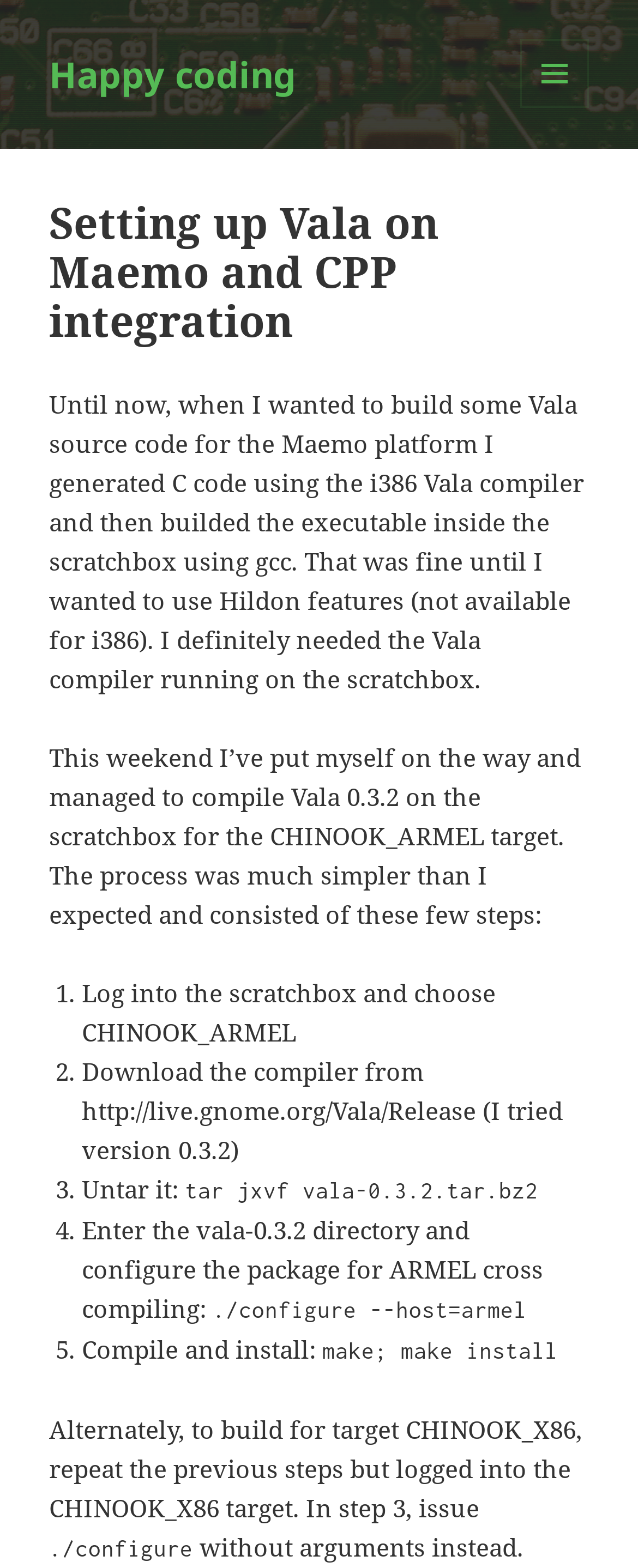What is the author's previous approach to building Vala source code?
Based on the image, answer the question with as much detail as possible.

The author mentions that until now, when they wanted to build some Vala source code for the Maemo platform, they generated C code using the i386 Vala compiler and then built the executable inside the scratchbox using gcc.